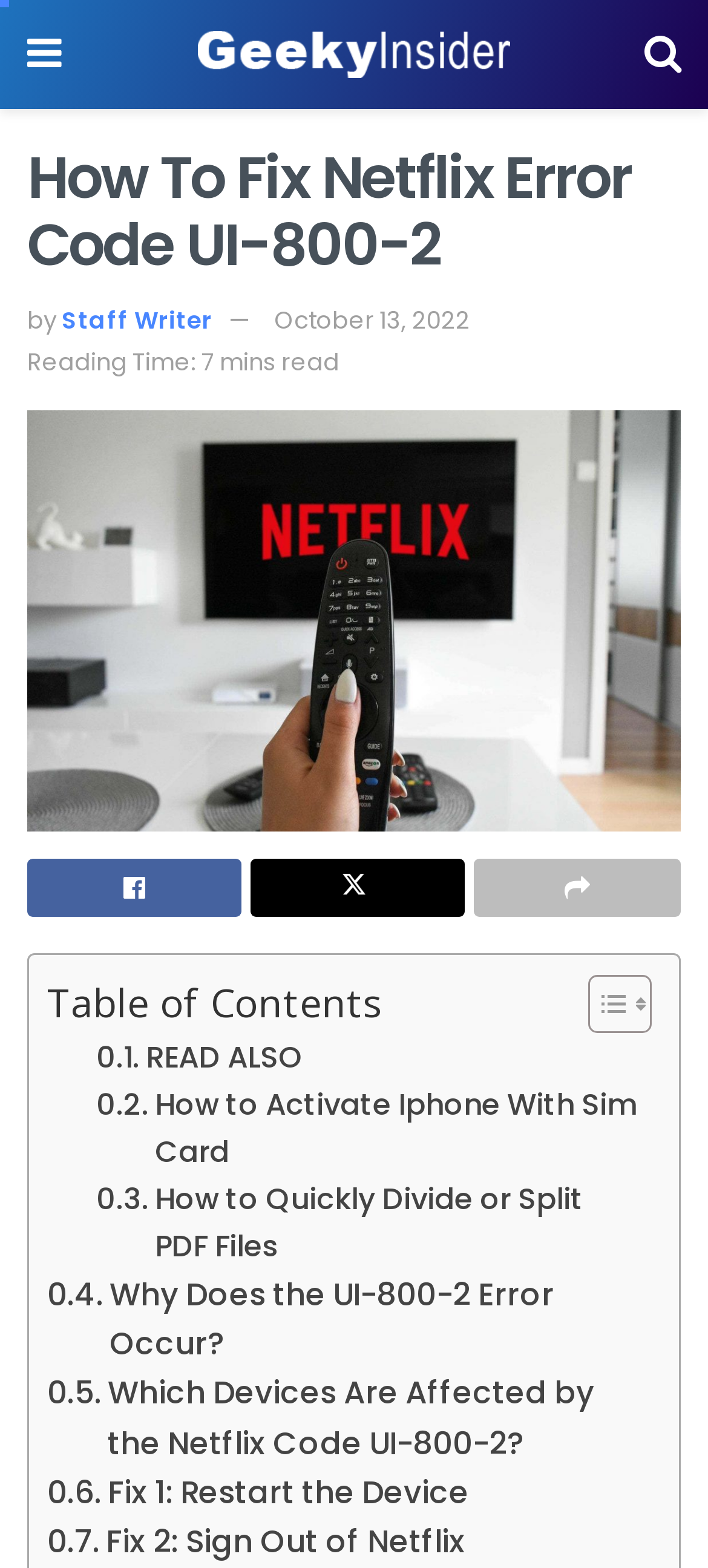How many links are provided under the 'READ ALSO' section?
Give a detailed response to the question by analyzing the screenshot.

The webpage displays three links under the 'READ ALSO' section, which are 'How to Activate Iphone With Sim Card', 'How to Quickly Divide or Split PDF Files', and another link, indicating that there are three related articles or topics provided for further reading.